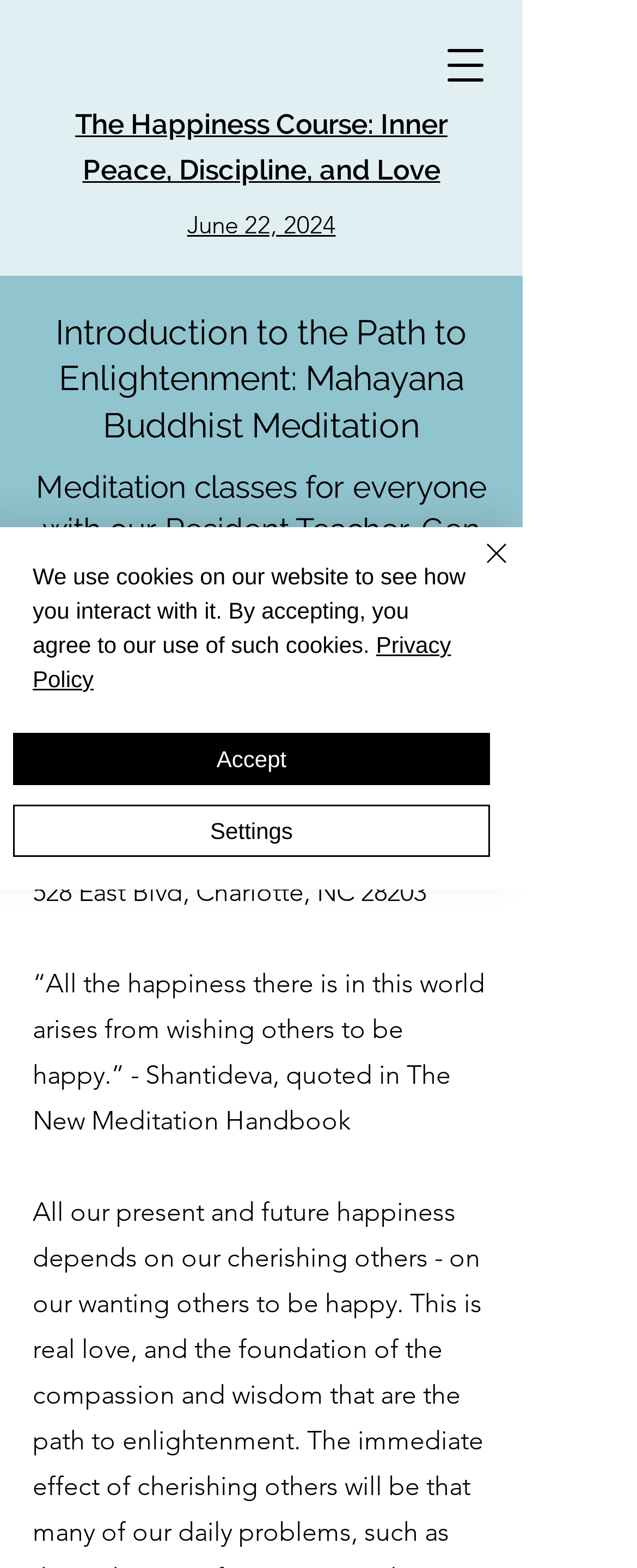Determine the bounding box coordinates of the region to click in order to accomplish the following instruction: "Click on 'Five Things Friday'". Provide the coordinates as four float numbers between 0 and 1, specifically [left, top, right, bottom].

None